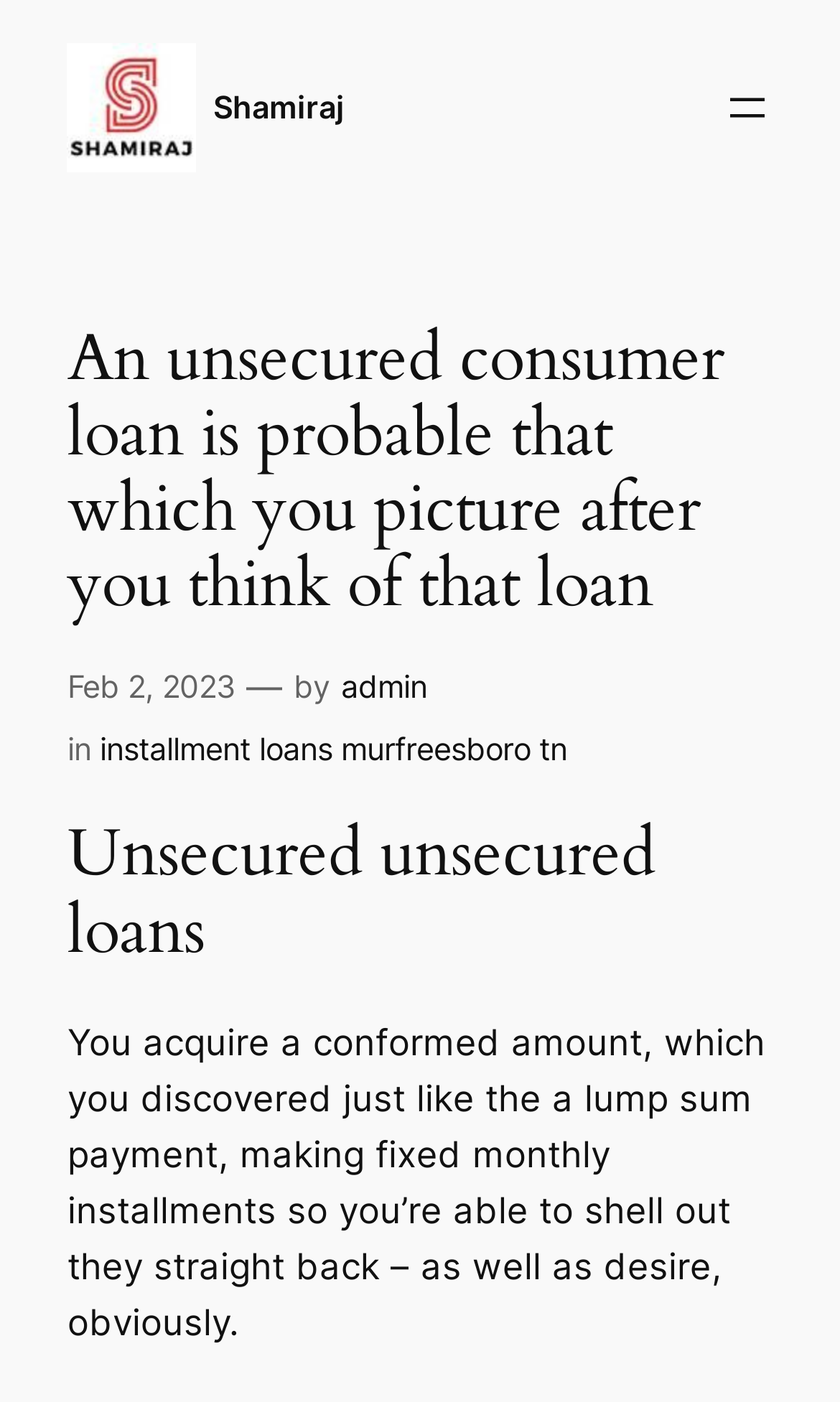What is the main heading of this webpage? Please extract and provide it.

An unsecured consumer loan is probable that which you picture after you think of that loan